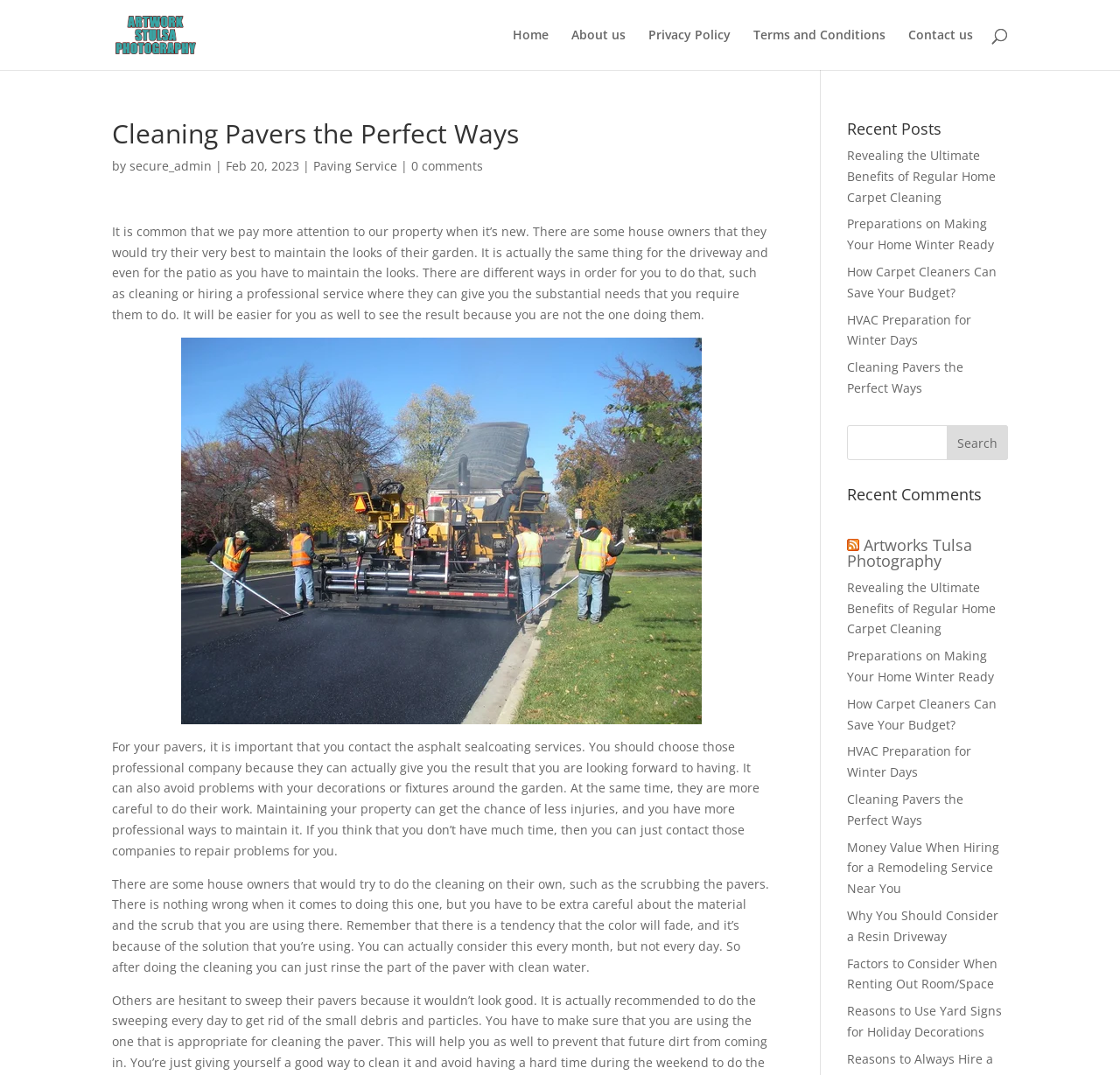Find the bounding box coordinates for the HTML element specified by: "name="s"".

[0.756, 0.395, 0.9, 0.428]